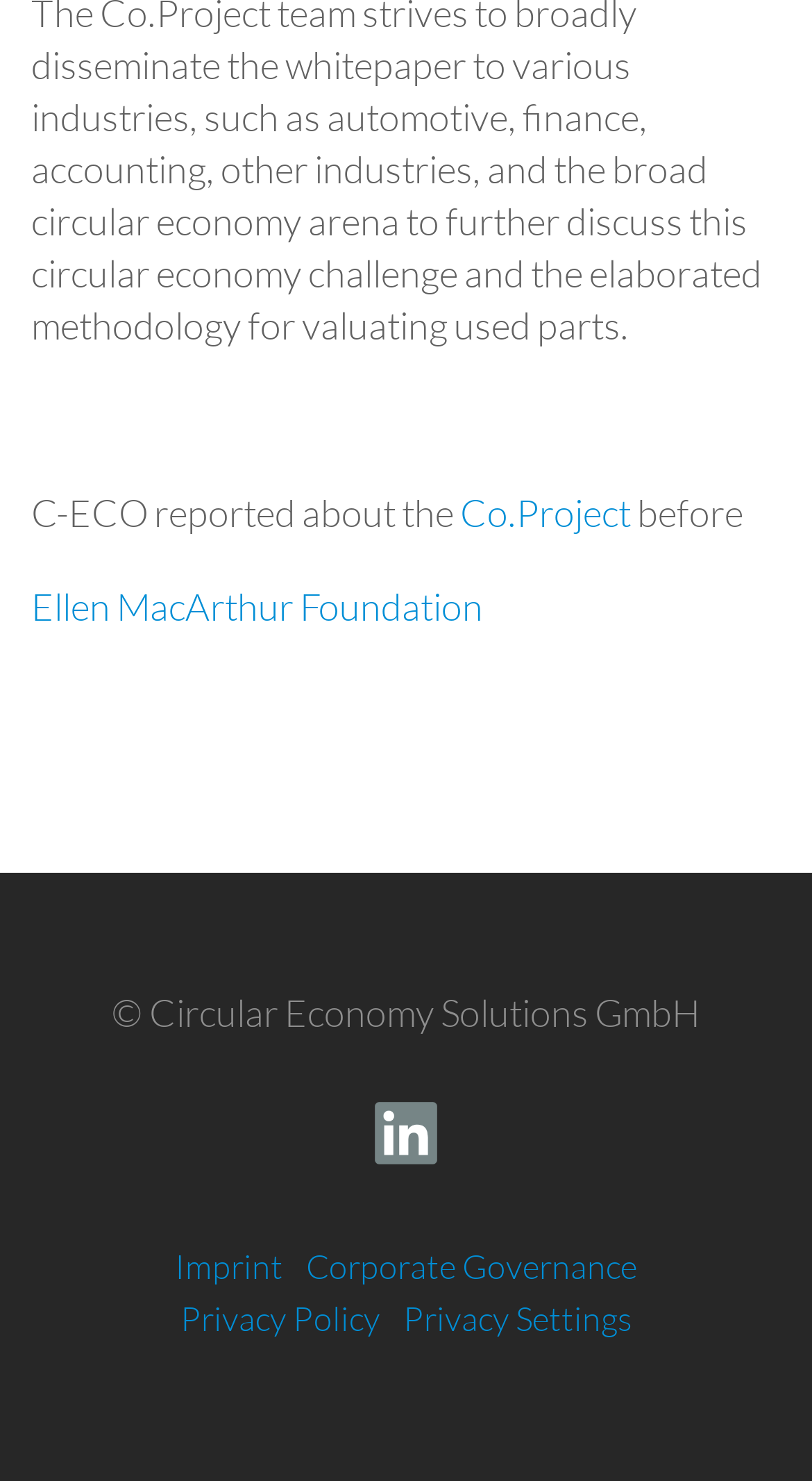Answer the question using only one word or a concise phrase: What is the text before the 'Co.Project' link?

C-ECO reported about the